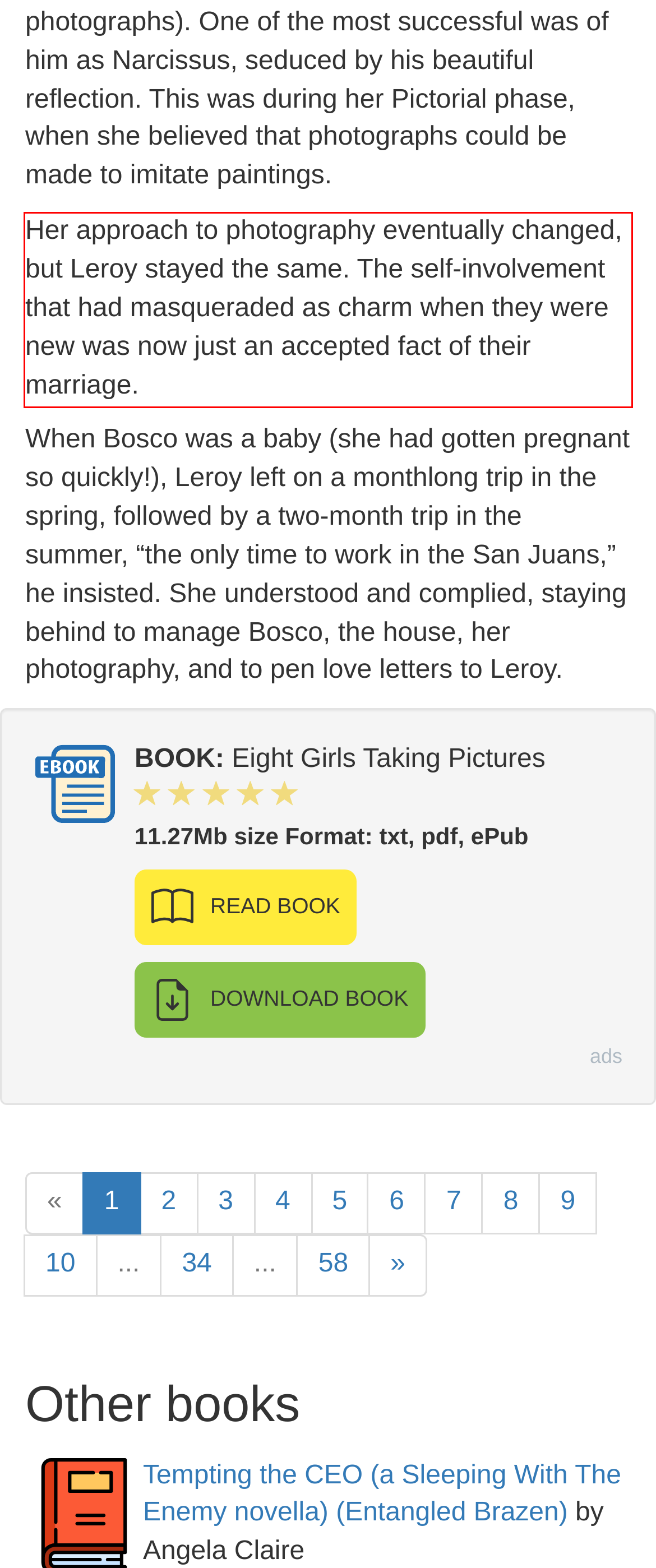You have a screenshot of a webpage where a UI element is enclosed in a red rectangle. Perform OCR to capture the text inside this red rectangle.

Her approach to photography eventually changed, but Leroy stayed the same. The self-involvement that had masqueraded as charm when they were new was now just an accepted fact of their marriage.